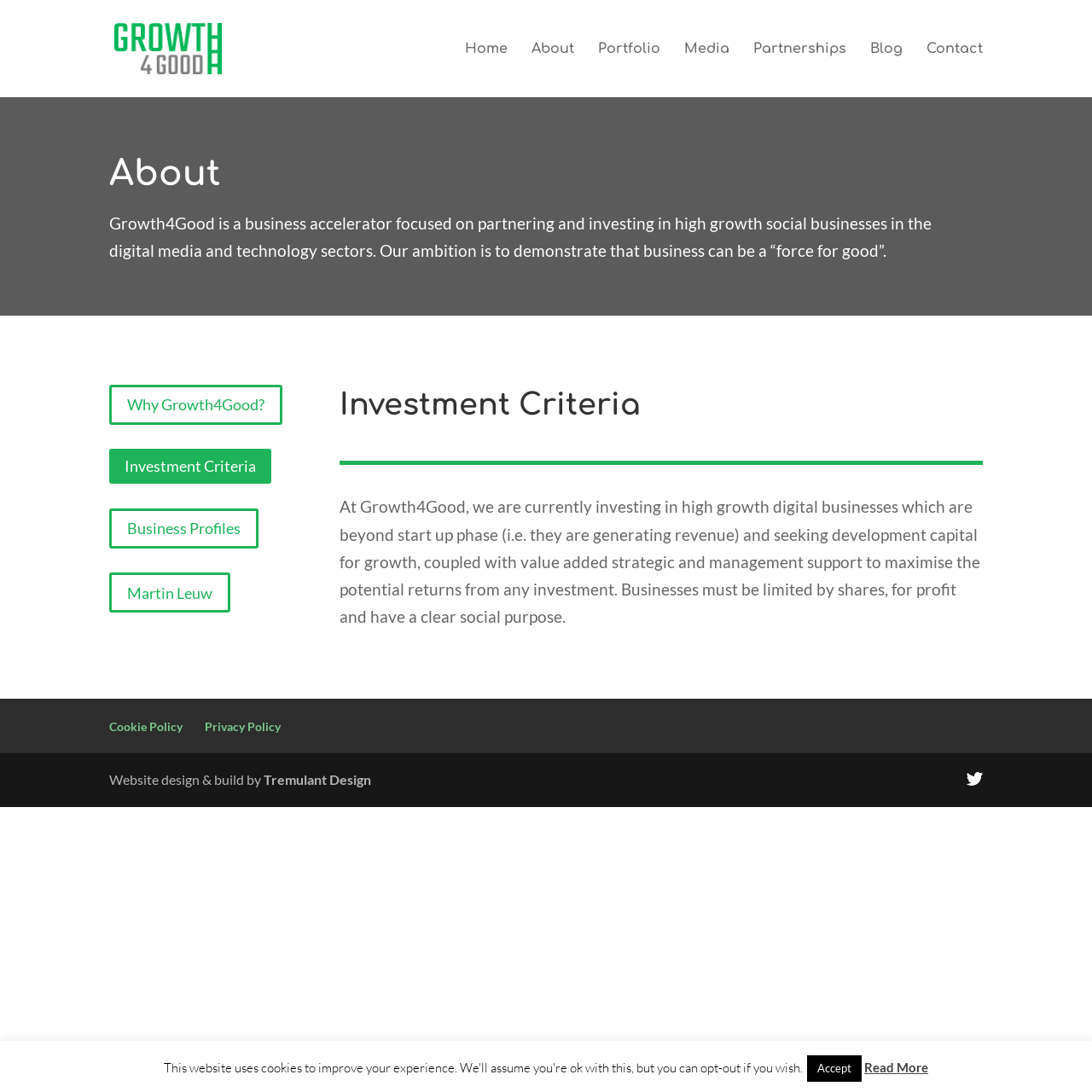Find the bounding box coordinates of the area to click in order to follow the instruction: "learn about martin leuw".

[0.1, 0.524, 0.211, 0.561]